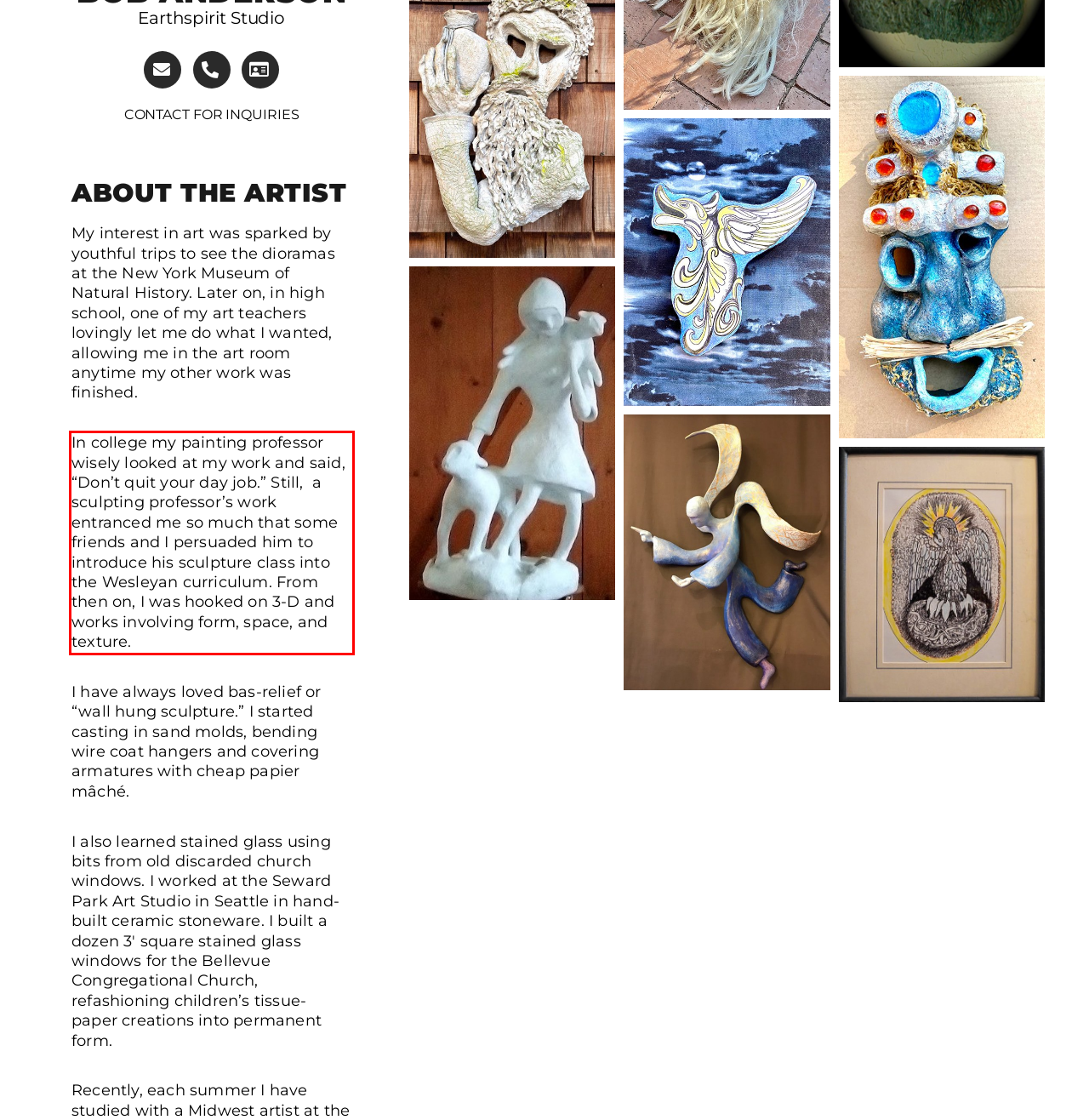Given the screenshot of the webpage, identify the red bounding box, and recognize the text content inside that red bounding box.

In college my painting professor wisely looked at my work and said, “Don’t quit your day job.” Still, a sculpting professor’s work entranced me so much that some friends and I persuaded him to introduce his sculpture class into the Wesleyan curriculum. From then on, I was hooked on 3-D and works involving form, space, and texture.